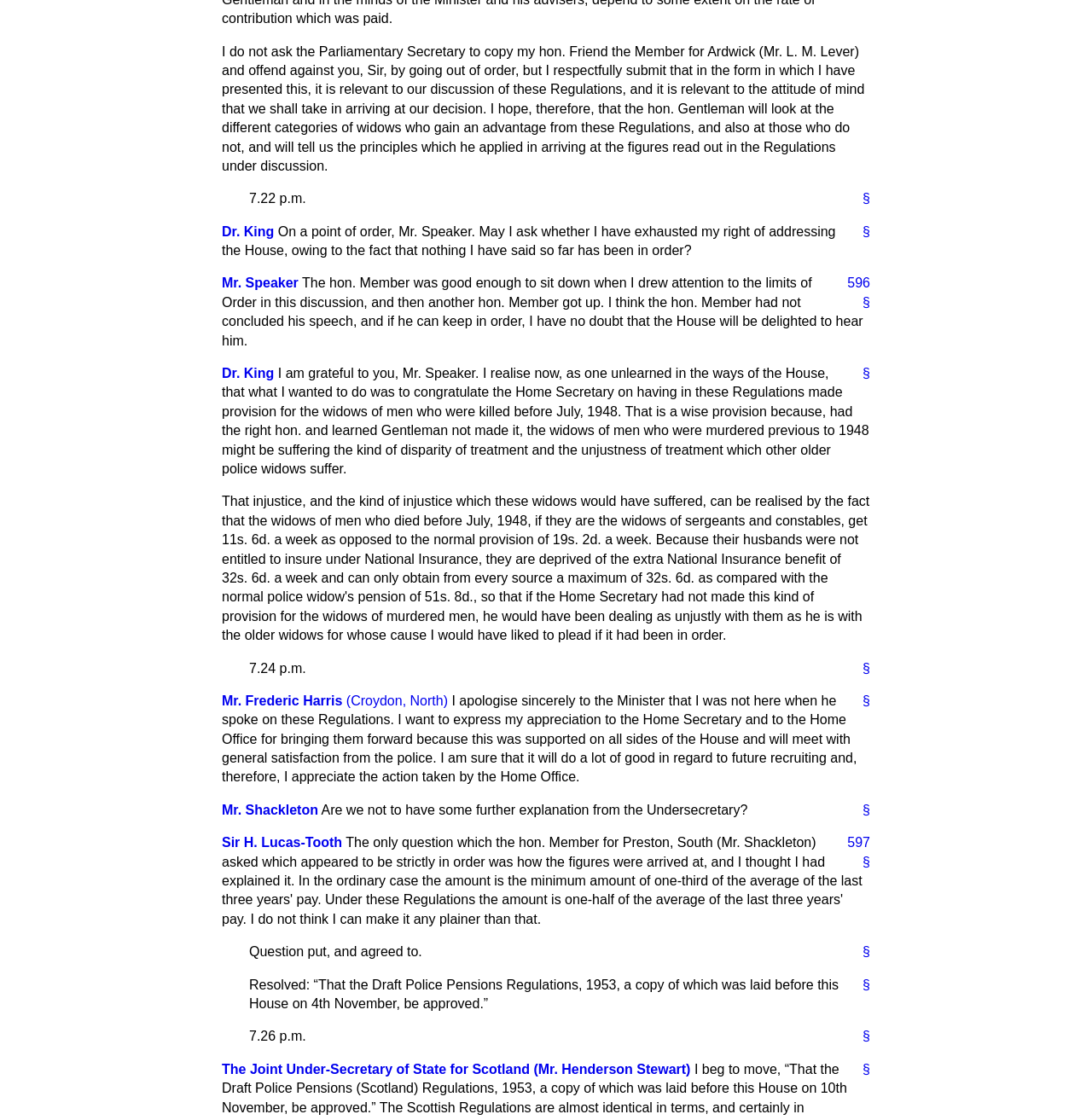Analyze the image and provide a detailed answer to the question: Who is the Home Secretary mentioned in the text?

Although the text mentions the Home Secretary, it does not specify the name of the Home Secretary. The Home Secretary is only referred to by their title.